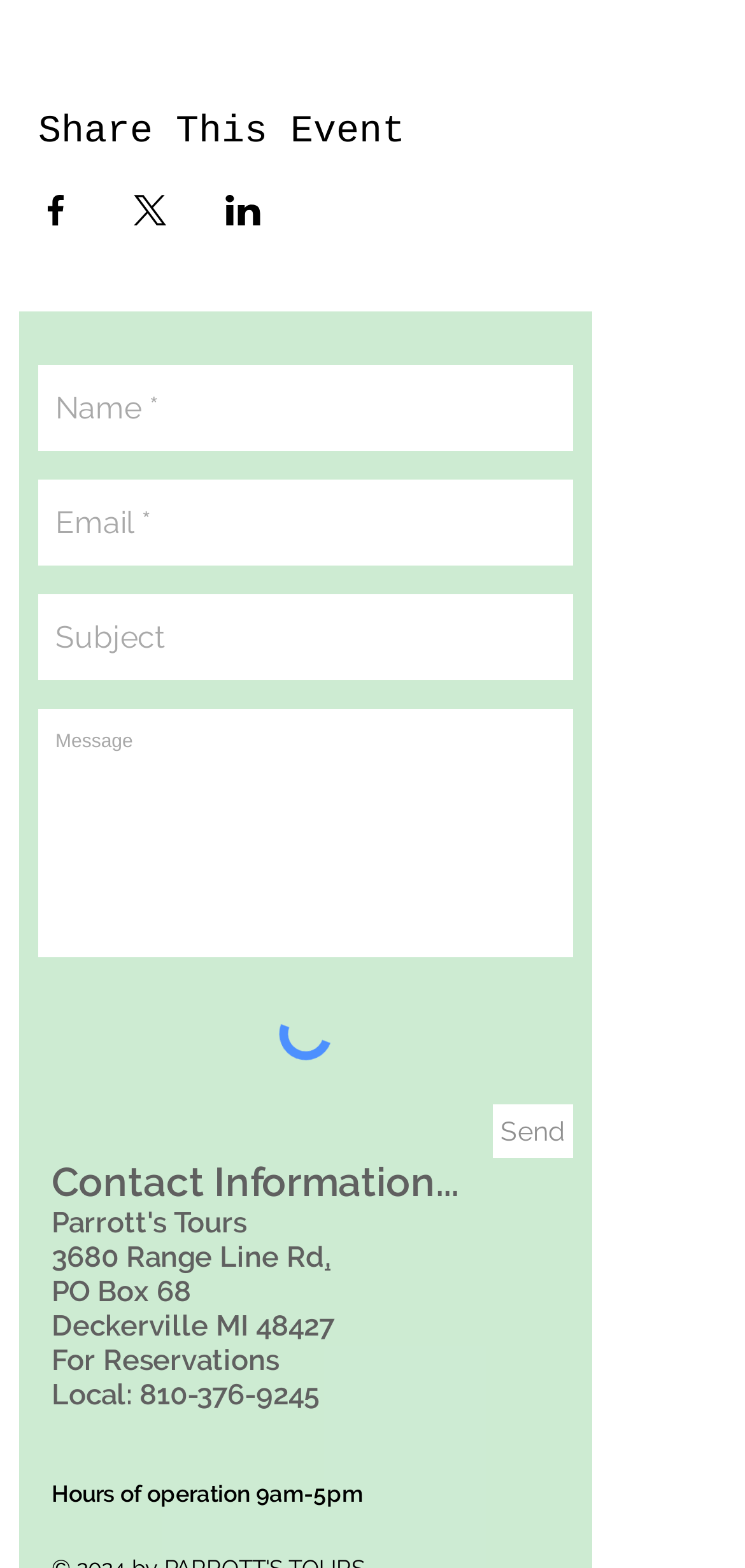Please predict the bounding box coordinates (top-left x, top-left y, bottom-right x, bottom-right y) for the UI element in the screenshot that fits the description: aria-label="Email *" name="email" placeholder="Email *"

[0.051, 0.306, 0.769, 0.361]